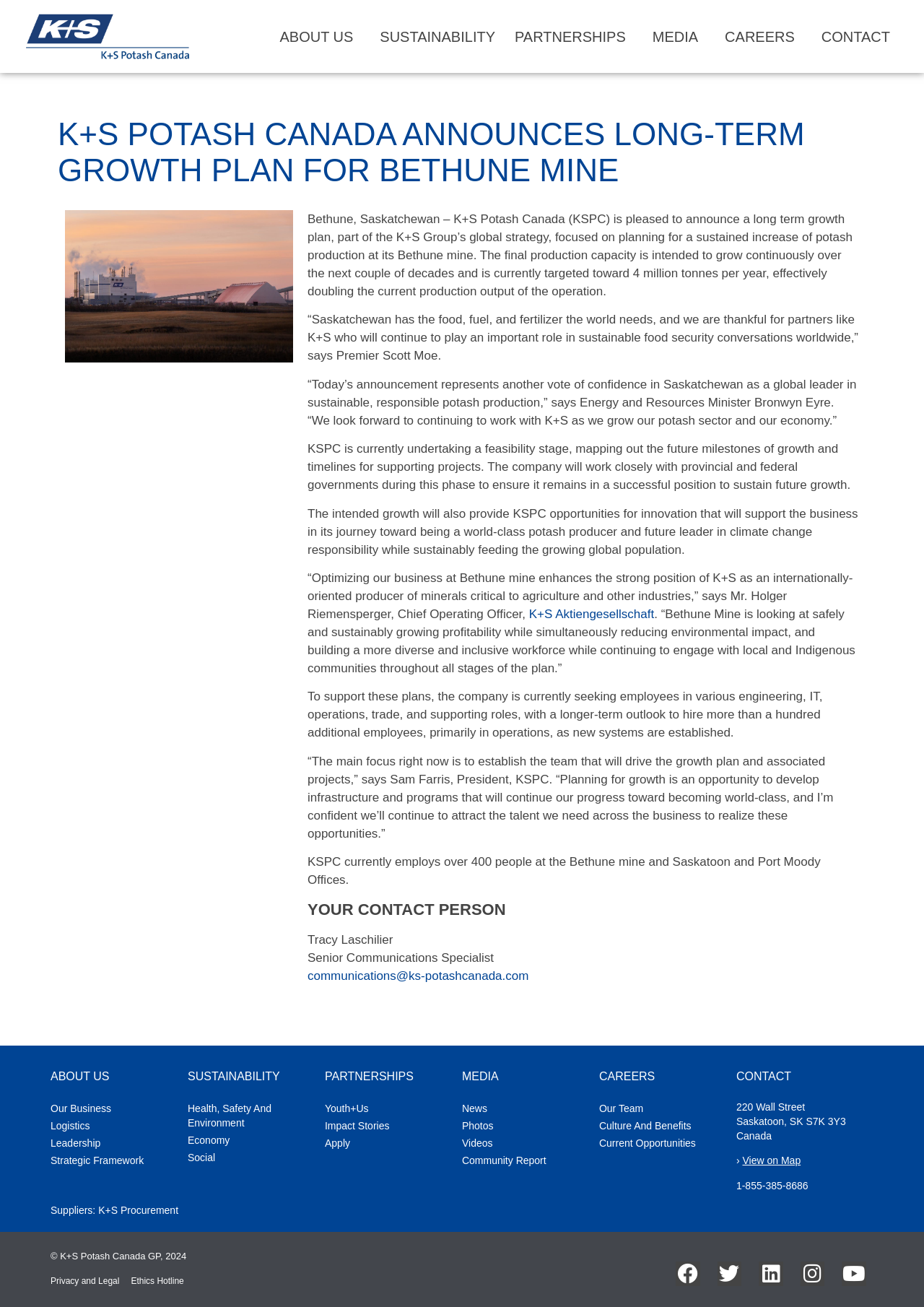Look at the image and write a detailed answer to the question: 
What is the contact email for Tracy Laschilier?

The contact email is mentioned in the link element 'communications@ks-potashcanada.com' which is associated with Tracy Laschilier, Senior Communications Specialist.